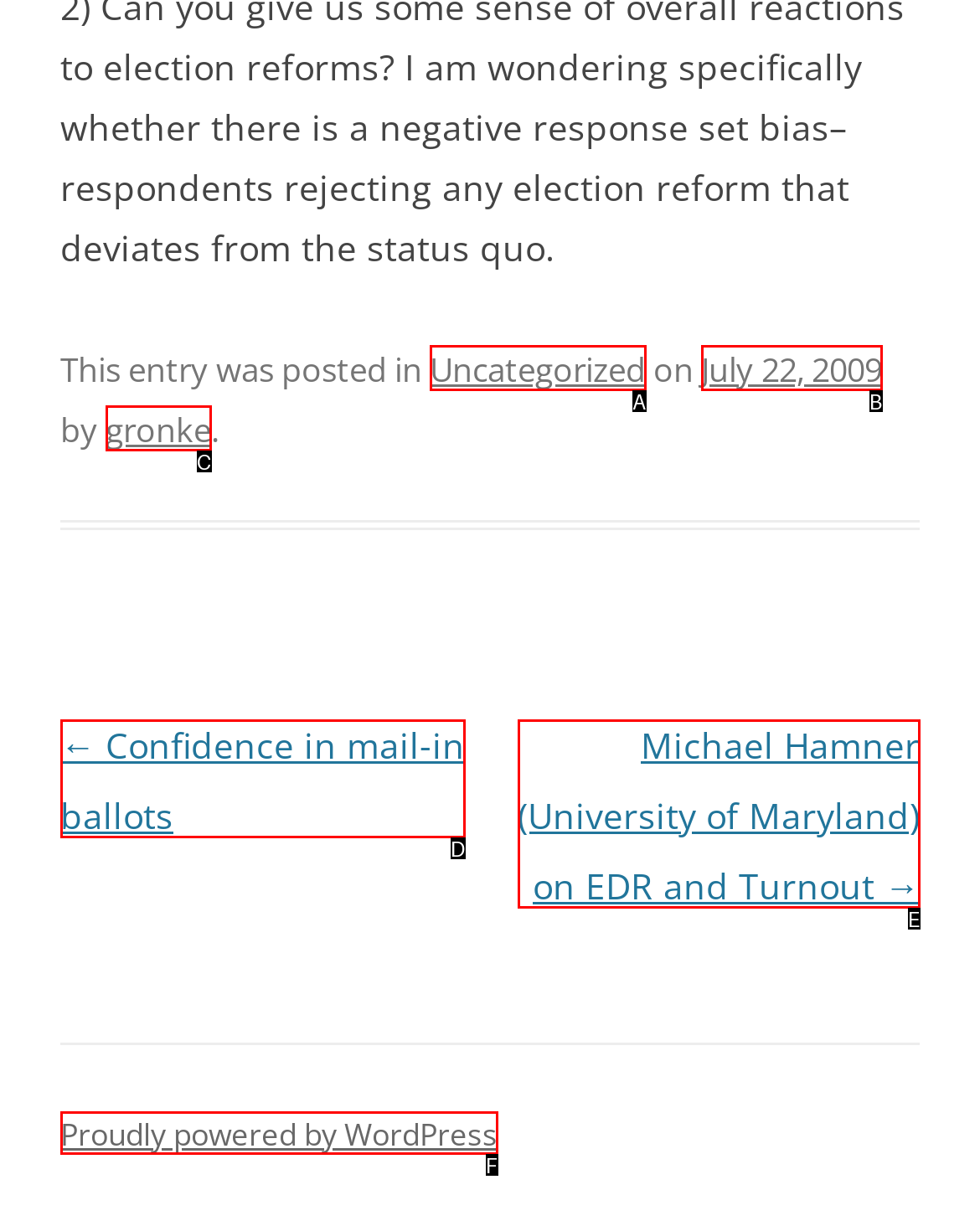Identify the option that best fits this description: gronke
Answer with the appropriate letter directly.

C